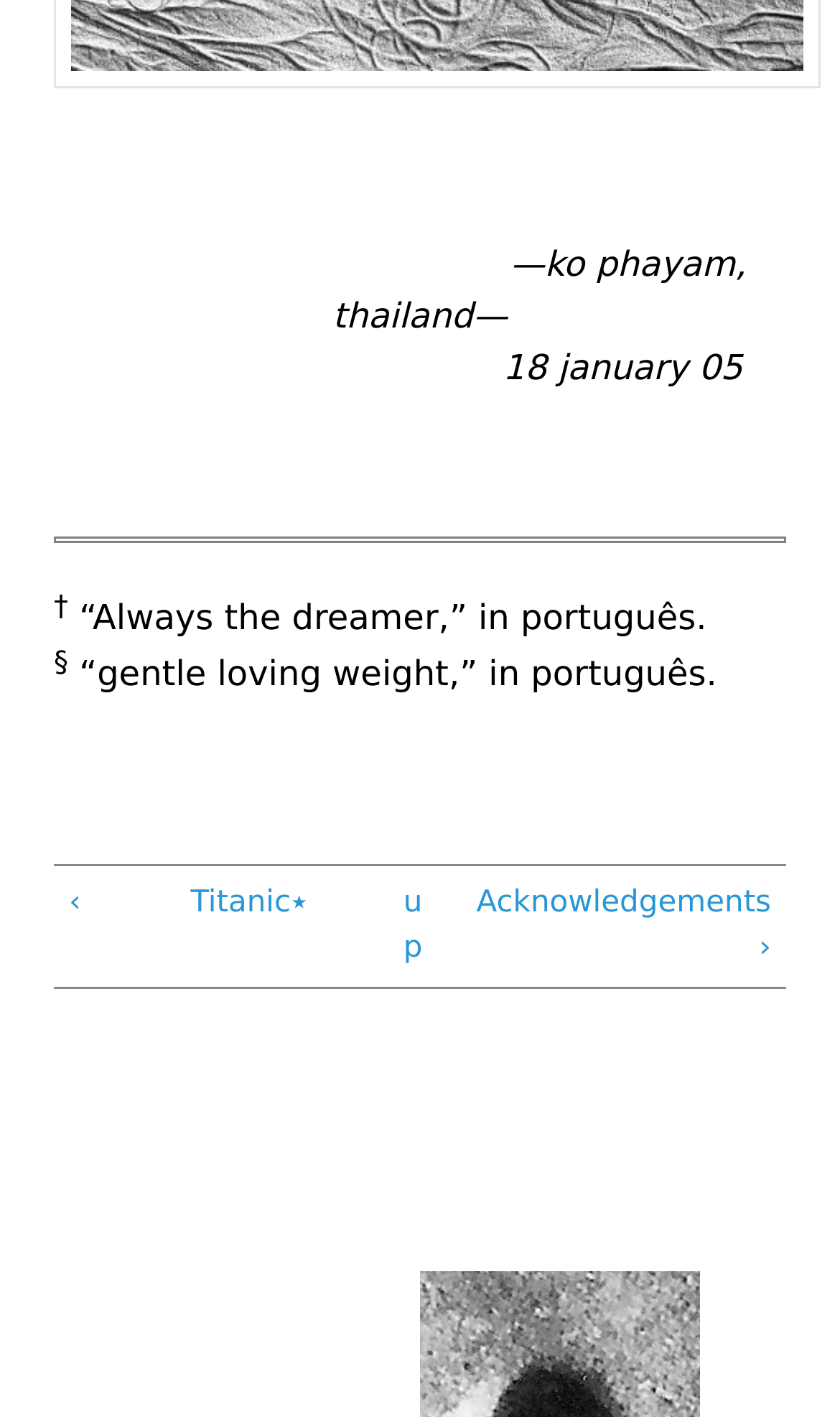Please provide a comprehensive response to the question below by analyzing the image: 
What is the purpose of the separator element?

The separator element has an orientation of horizontal and a bounding box coordinate of [0.064, 0.378, 0.936, 0.383]. This suggests that it is used to separate the content above and below it, providing a visual distinction between the two sections.